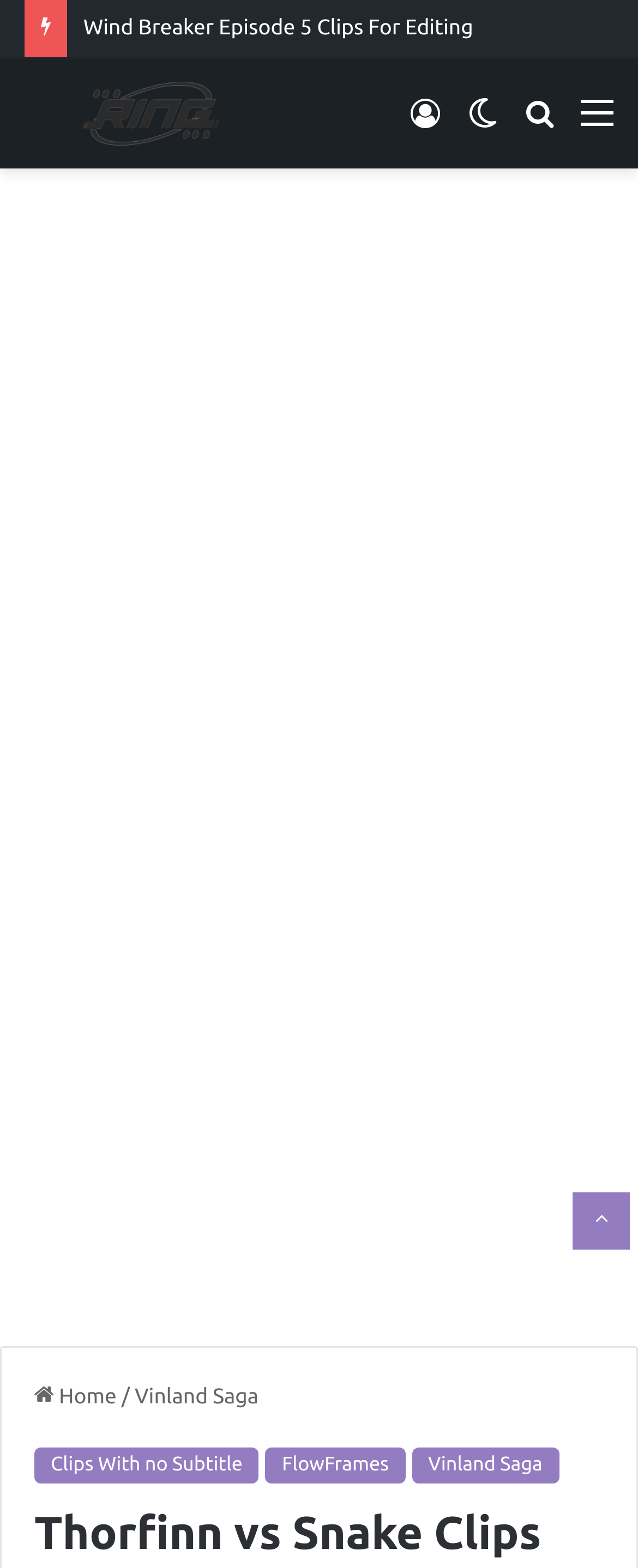What is the purpose of the button at the bottom right?
Based on the content of the image, thoroughly explain and answer the question.

I found a link at the bottom right of the page with the text ' Back to top button', which suggests that it is a button that allows users to scroll back to the top of the page.